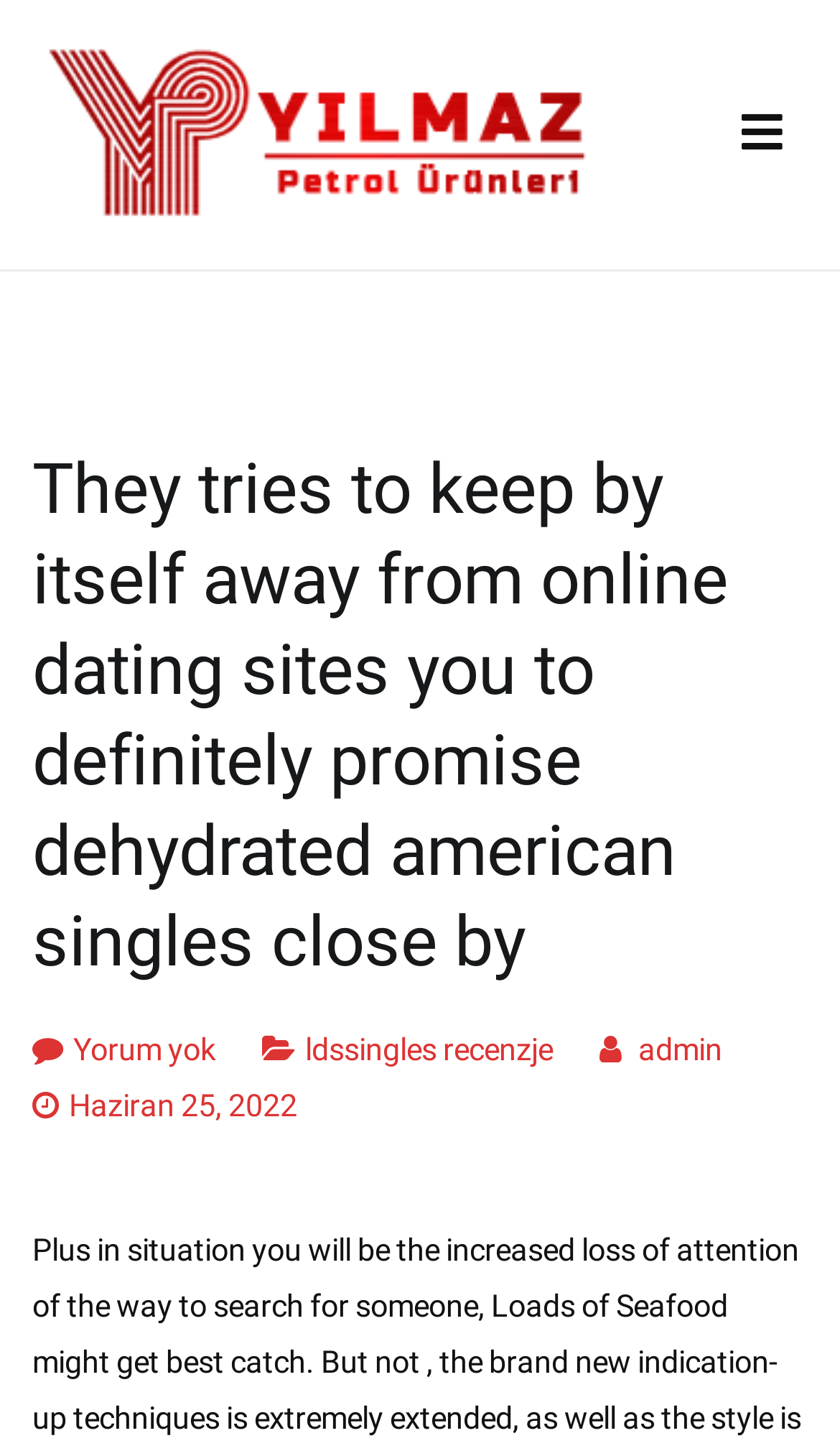Please provide a one-word or short phrase answer to the question:
What is the name of the company?

Yılmaz Petrol Ürünleri